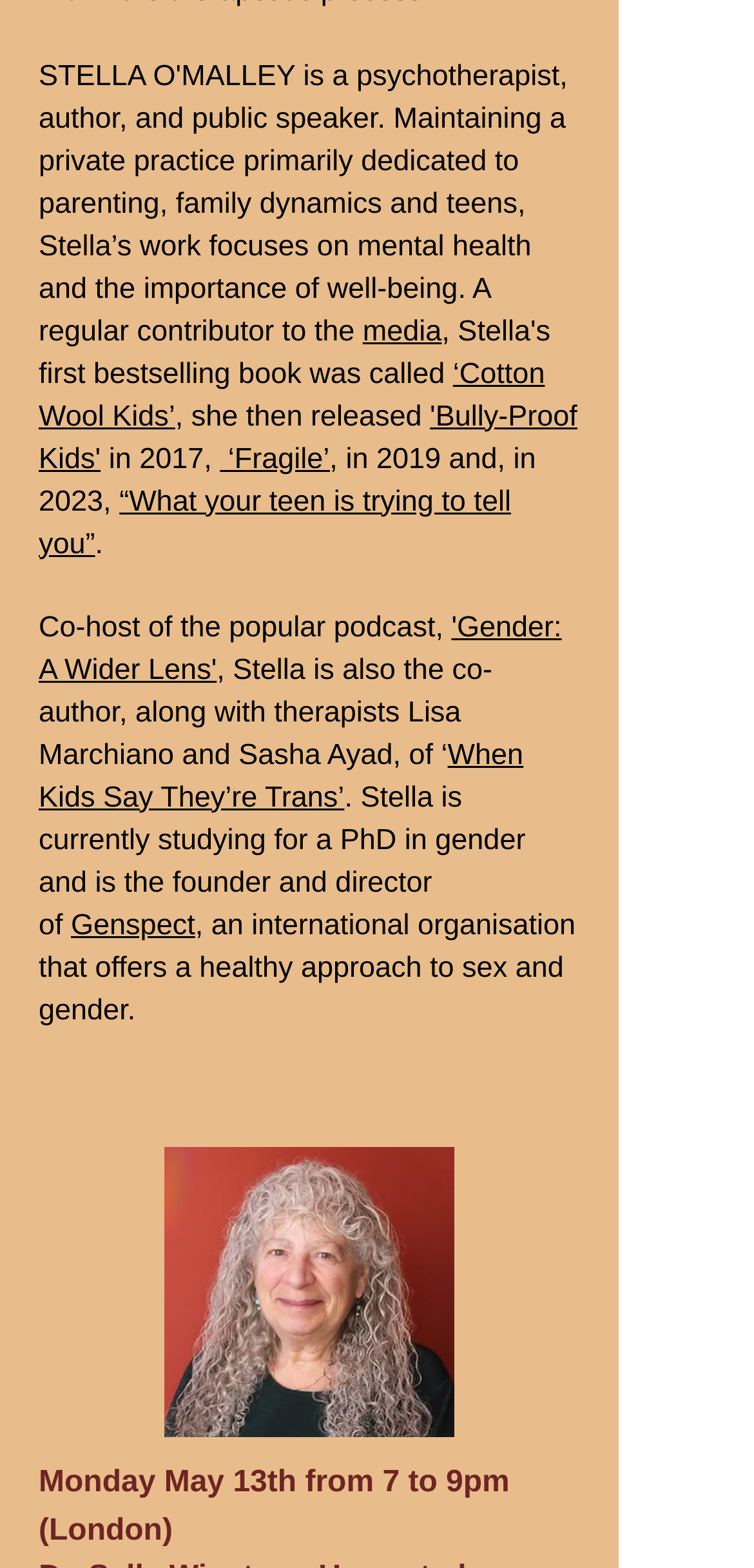What is the name of the podcast Stella co-hosts? Analyze the screenshot and reply with just one word or a short phrase.

Gender: A Wider Lens